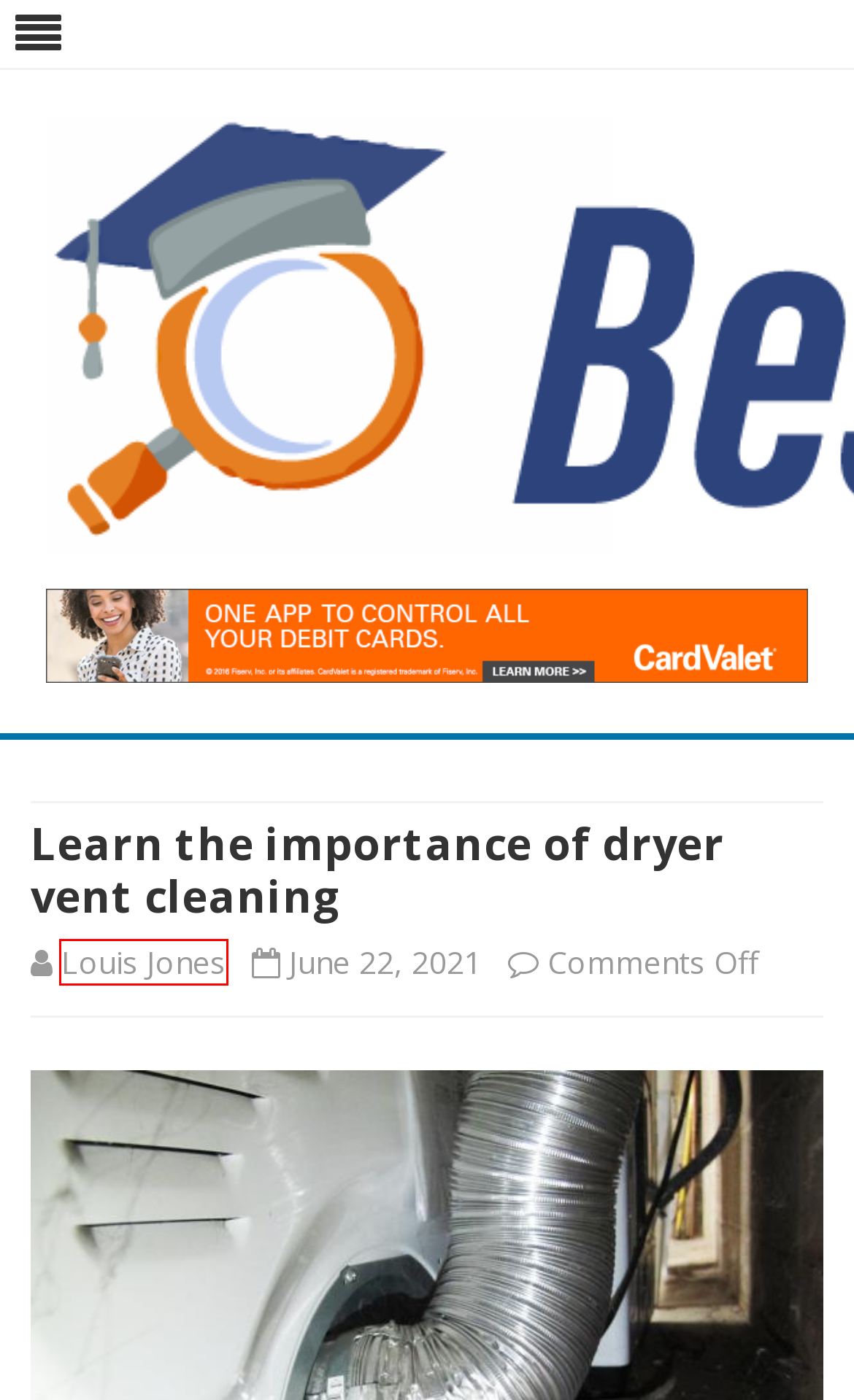Examine the screenshot of a webpage with a red bounding box around a UI element. Your task is to identify the webpage description that best corresponds to the new webpage after clicking the specified element. The given options are:
A. What is a White Label Payment Gateway? – Best Alma Mater
B. Health – Best Alma Mater
C. October 2020 – Best Alma Mater
D. Guide to mega ways slots – What are they? How do they work? – Best Alma Mater
E. Game – Best Alma Mater
F. Louis Jones – Best Alma Mater
G. December 2023 – Best Alma Mater
H. February 2020 – Best Alma Mater

F